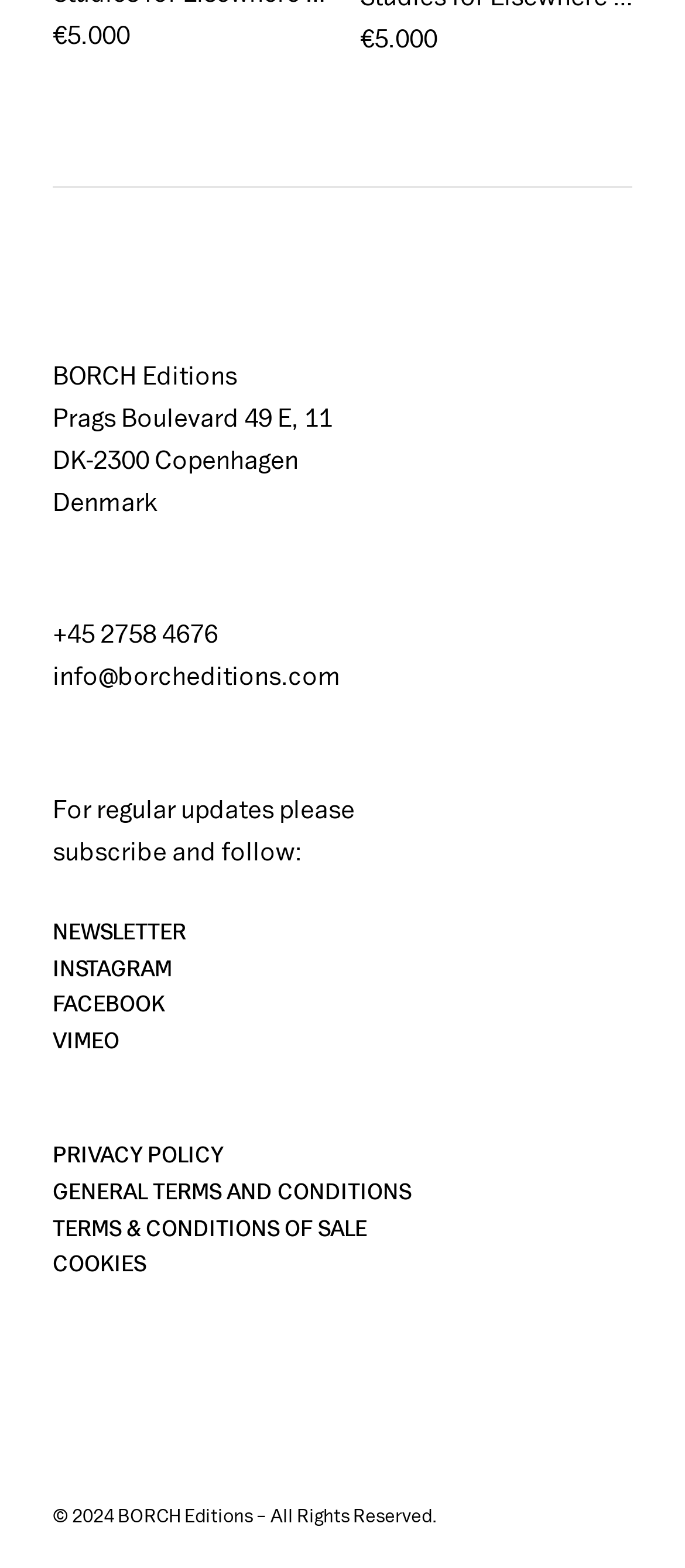Please identify the bounding box coordinates of the element I should click to complete this instruction: 'visit the newsletter page'. The coordinates should be given as four float numbers between 0 and 1, like this: [left, top, right, bottom].

[0.077, 0.583, 0.89, 0.606]